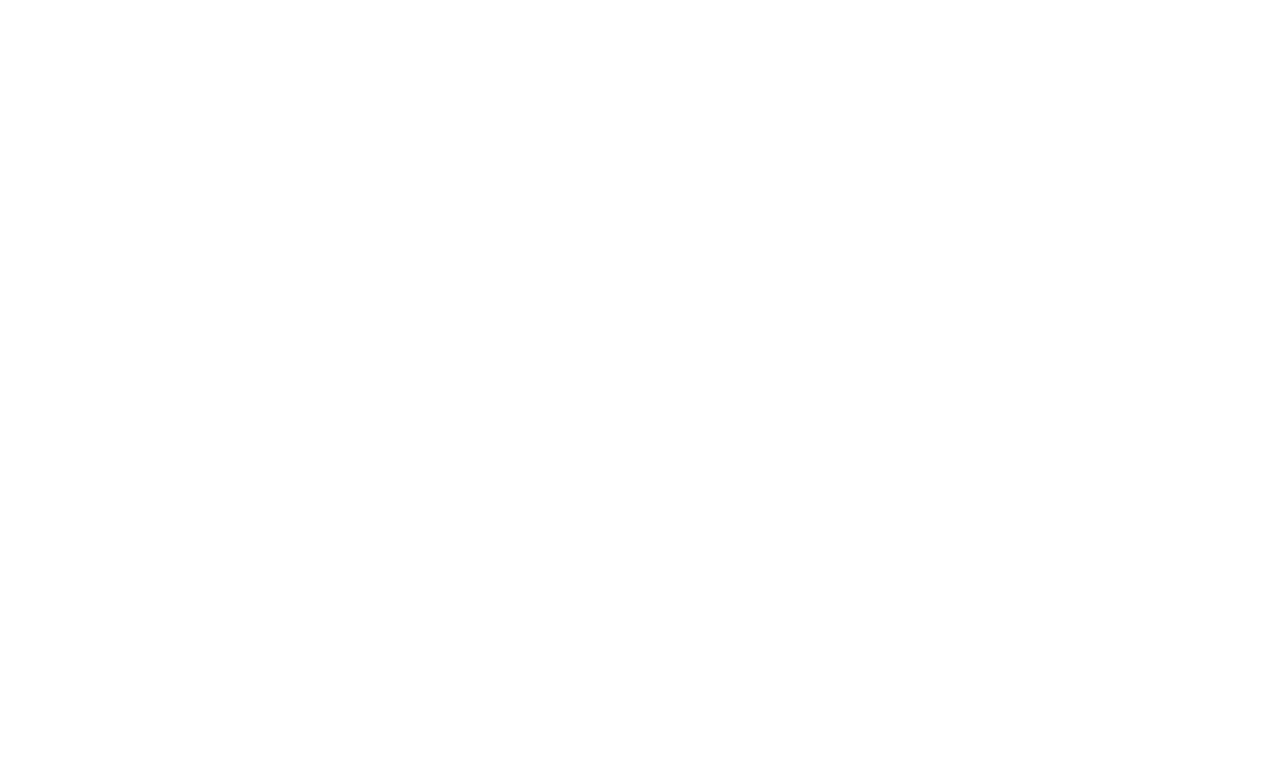Give a succinct answer to this question in a single word or phrase: 
What is the logo at the top of the page?

Writer on the Run Logo